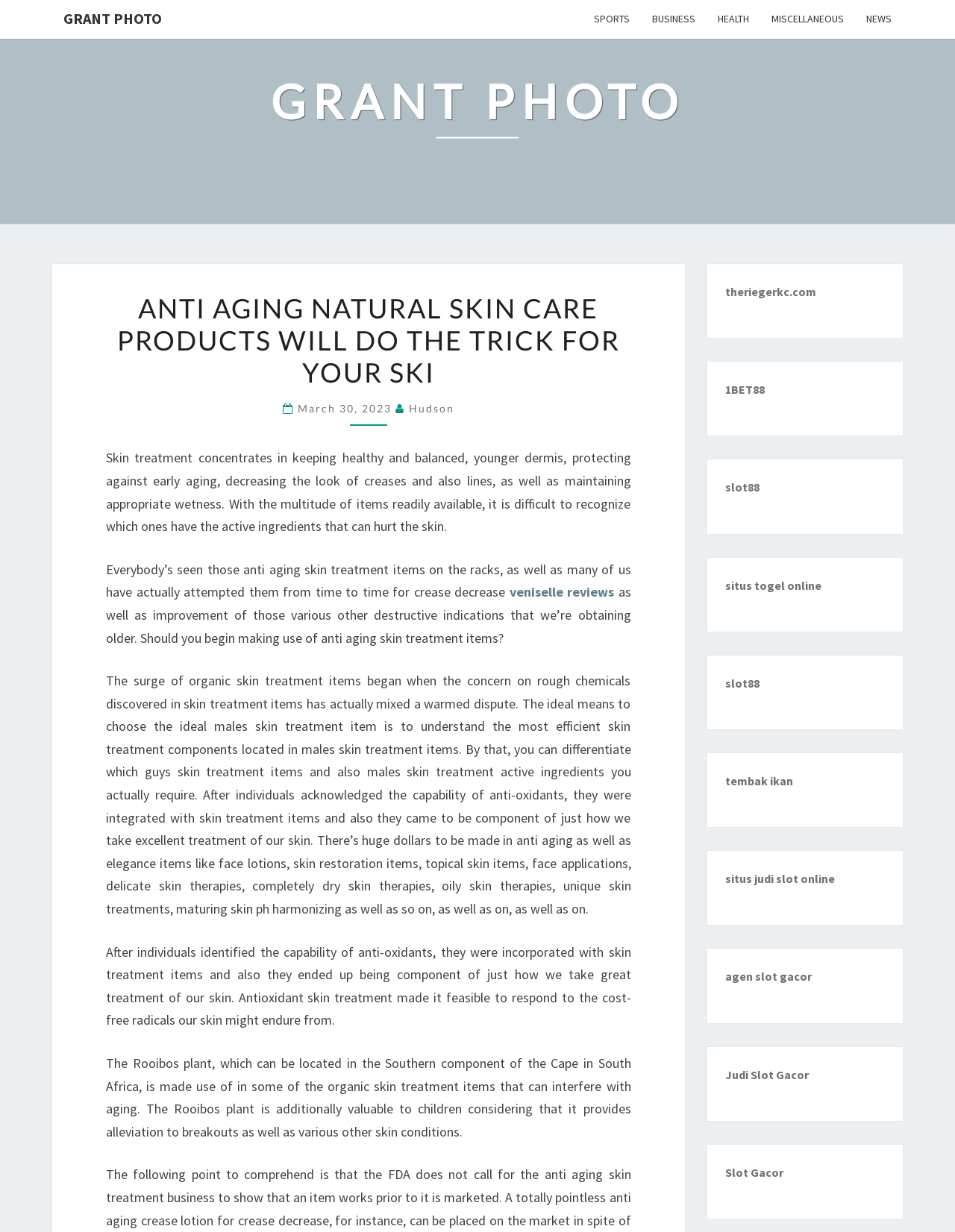Locate the bounding box coordinates of the element that should be clicked to fulfill the instruction: "Click on Slot Gacor".

[0.759, 0.945, 0.82, 0.957]